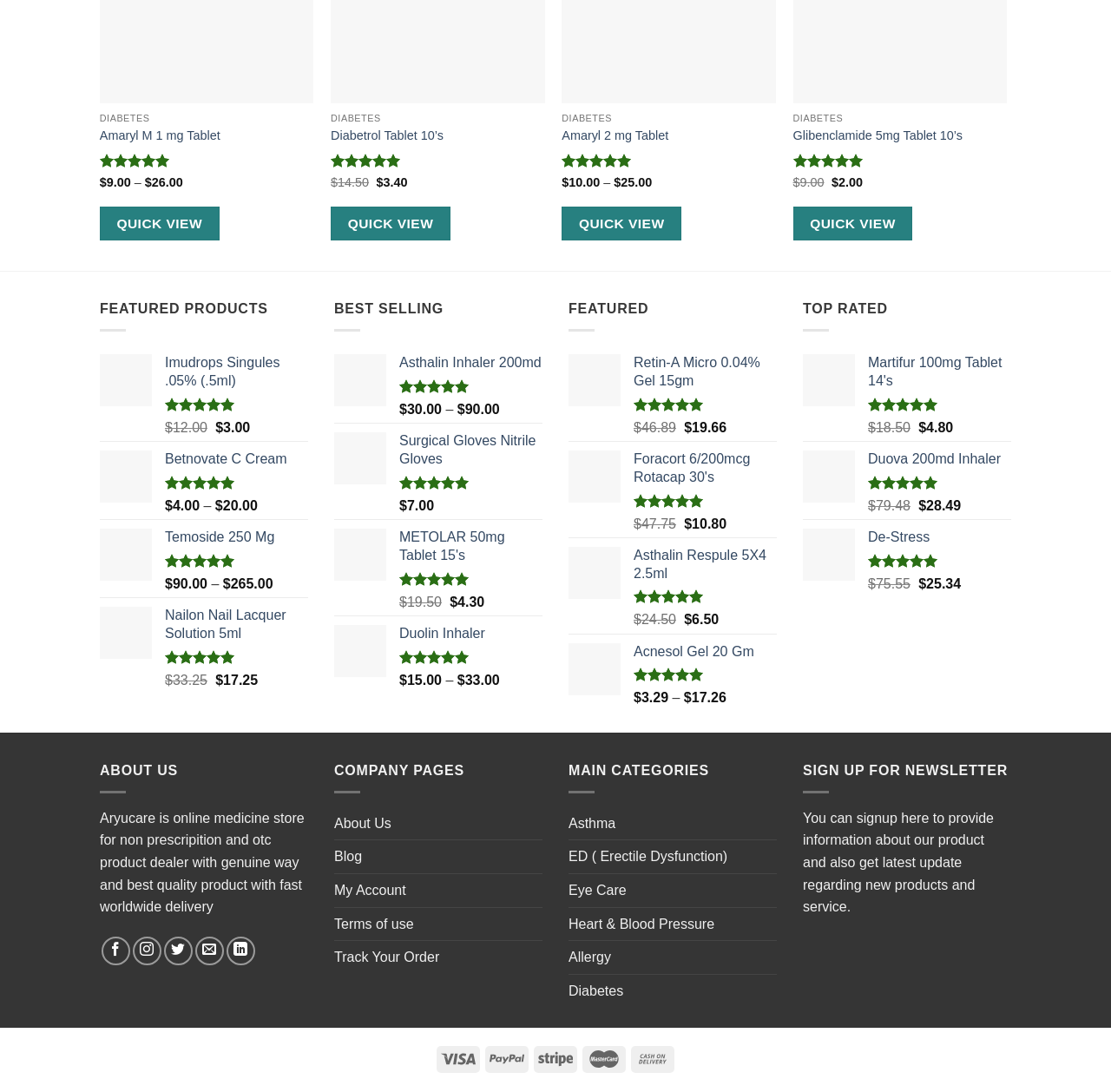Identify the bounding box for the given UI element using the description provided. Coordinates should be in the format (top-left x, top-left y, bottom-right x, bottom-right y) and must be between 0 and 1. Here is the description: Quick View

[0.506, 0.189, 0.613, 0.22]